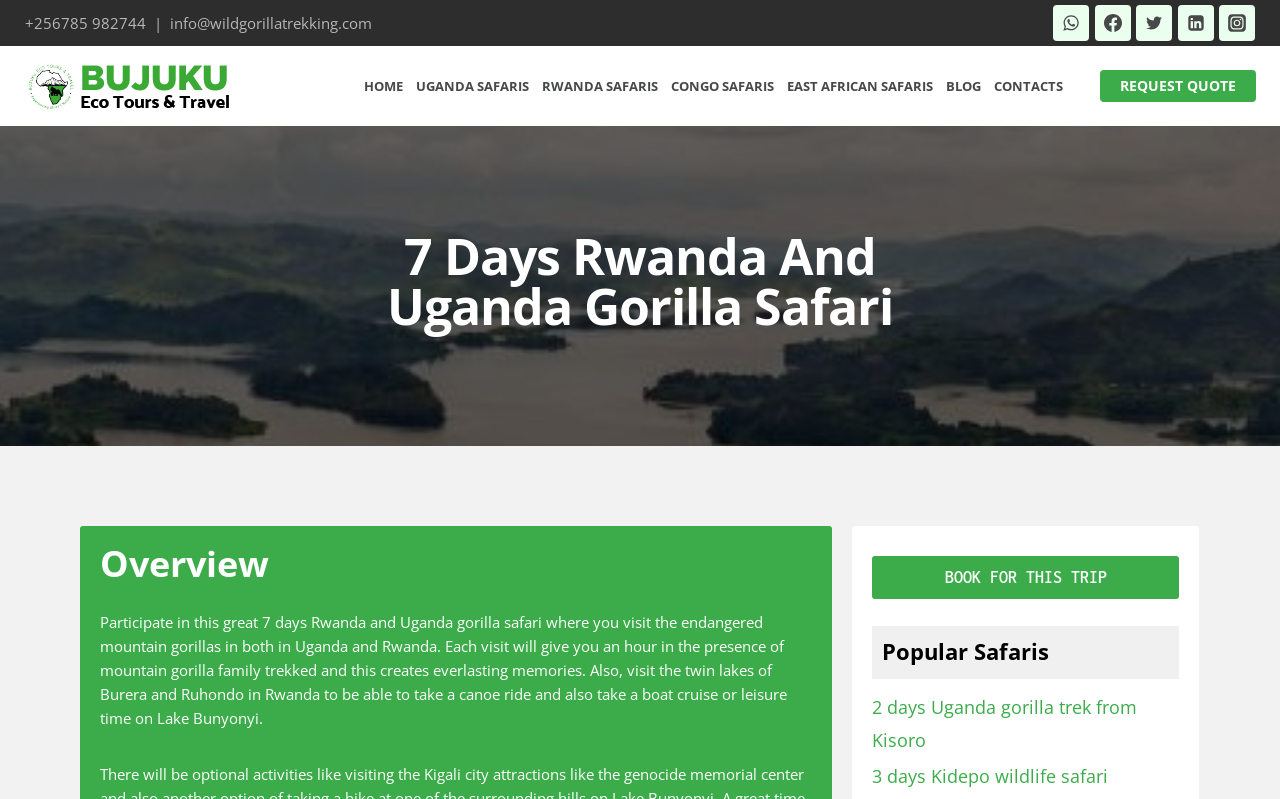Determine the bounding box coordinates for the element that should be clicked to follow this instruction: "Request a quote". The coordinates should be given as four float numbers between 0 and 1, in the format [left, top, right, bottom].

[0.859, 0.087, 0.981, 0.128]